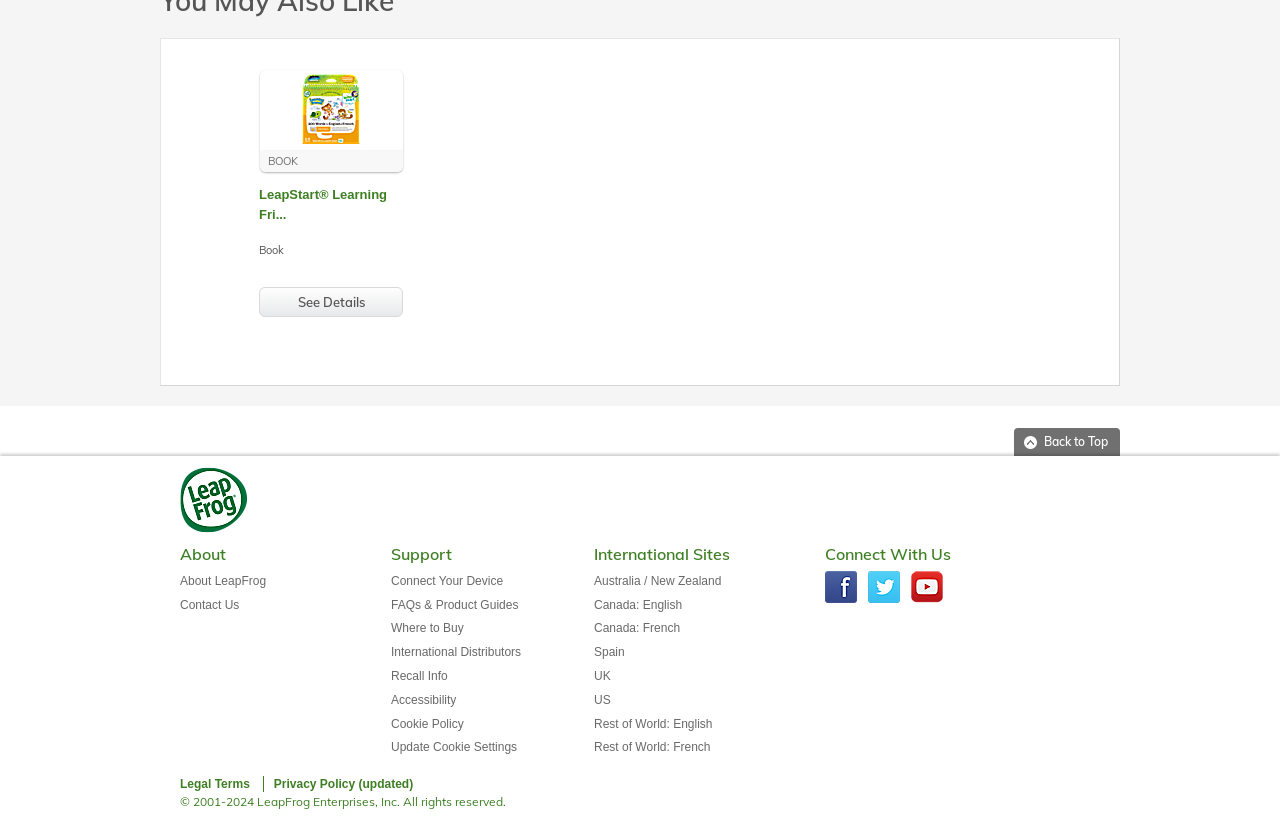Please determine the bounding box coordinates of the element's region to click in order to carry out the following instruction: "Connect with LeapFrog on Facebook". The coordinates should be four float numbers between 0 and 1, i.e., [left, top, right, bottom].

[0.644, 0.699, 0.669, 0.738]